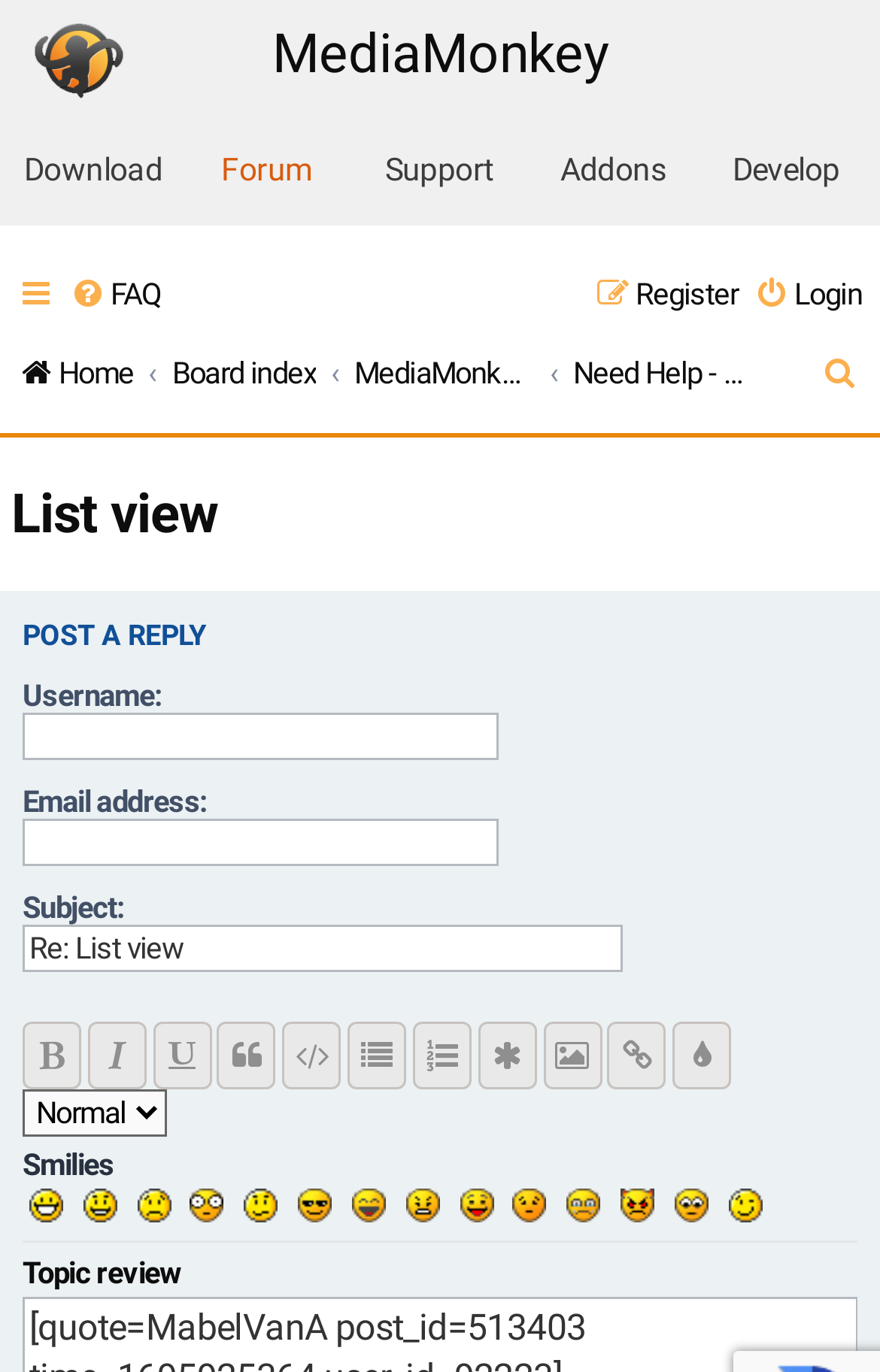Please reply to the following question with a single word or a short phrase:
What is the default subject of the post?

Re: List view